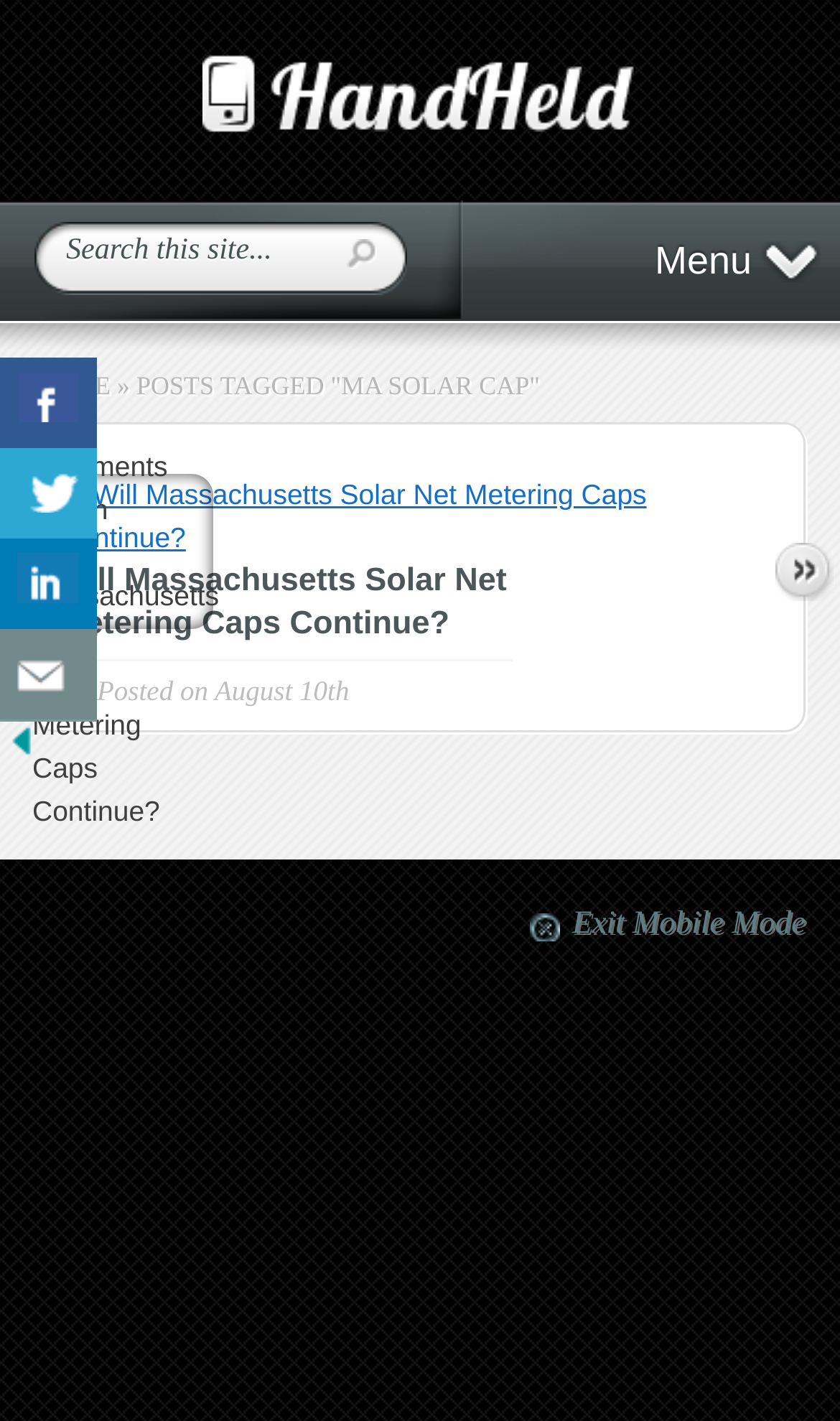Please reply to the following question using a single word or phrase: 
What is the date of the article 'Will Massachusetts Solar Net Metering Caps Continue?'?

August 10th